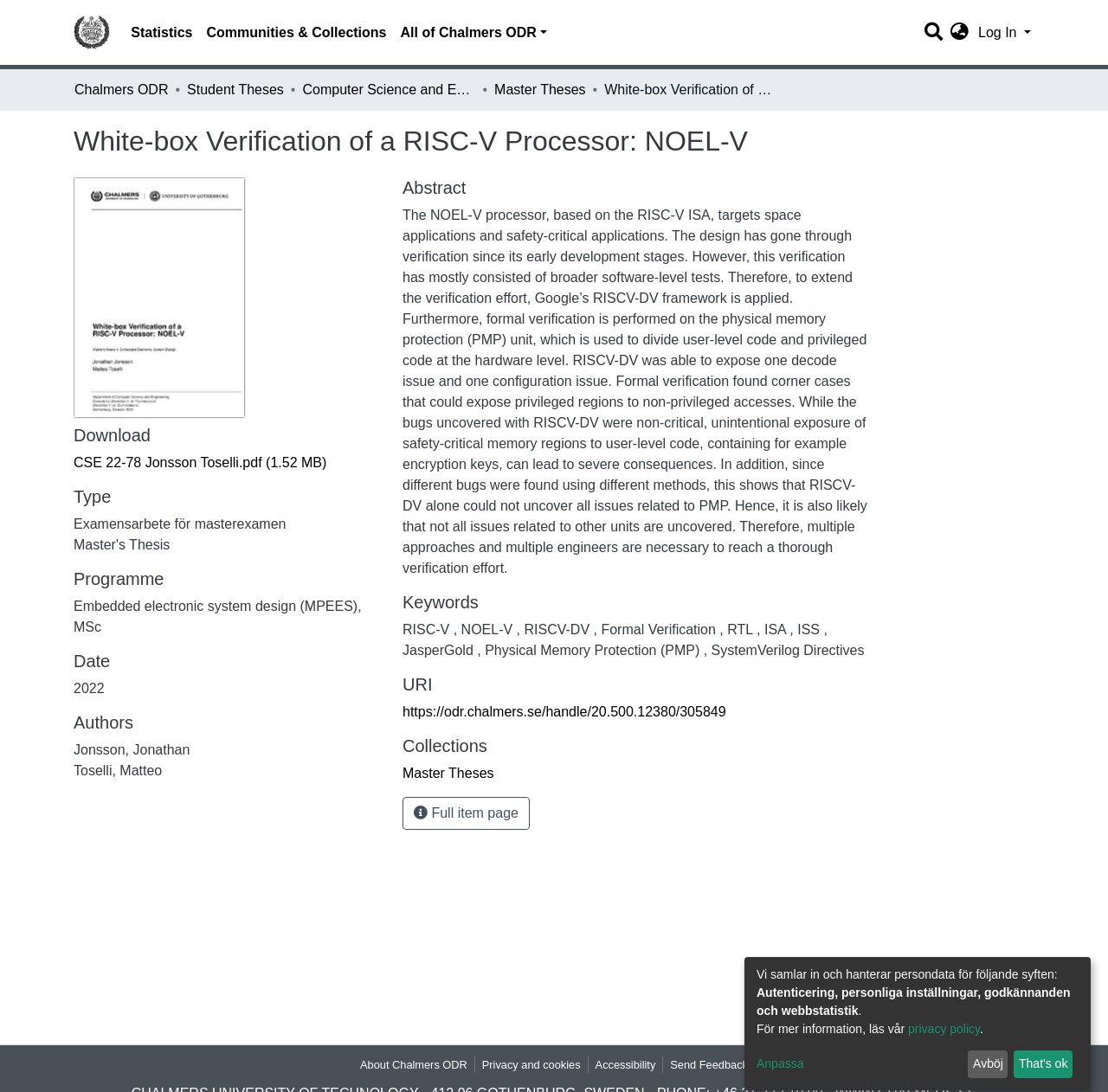Based on the element description Full item page, identify the bounding box coordinates for the UI element. The coordinates should be in the format (top-left x, top-left y, bottom-right x, bottom-right y) and within the 0 to 1 range.

[0.363, 0.73, 0.478, 0.76]